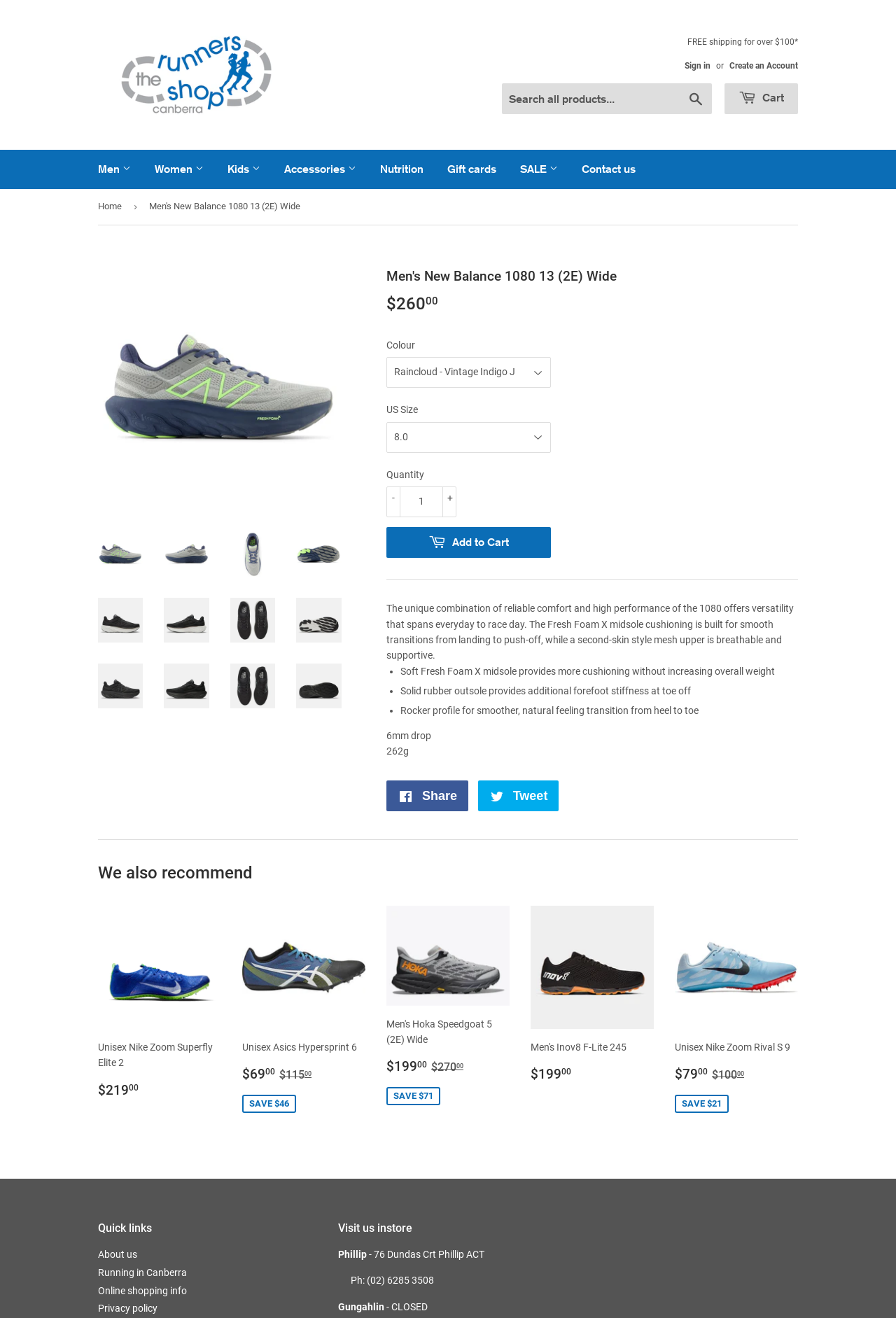What is the main heading of this webpage? Please extract and provide it.

Men's New Balance 1080 13 (2E) Wide